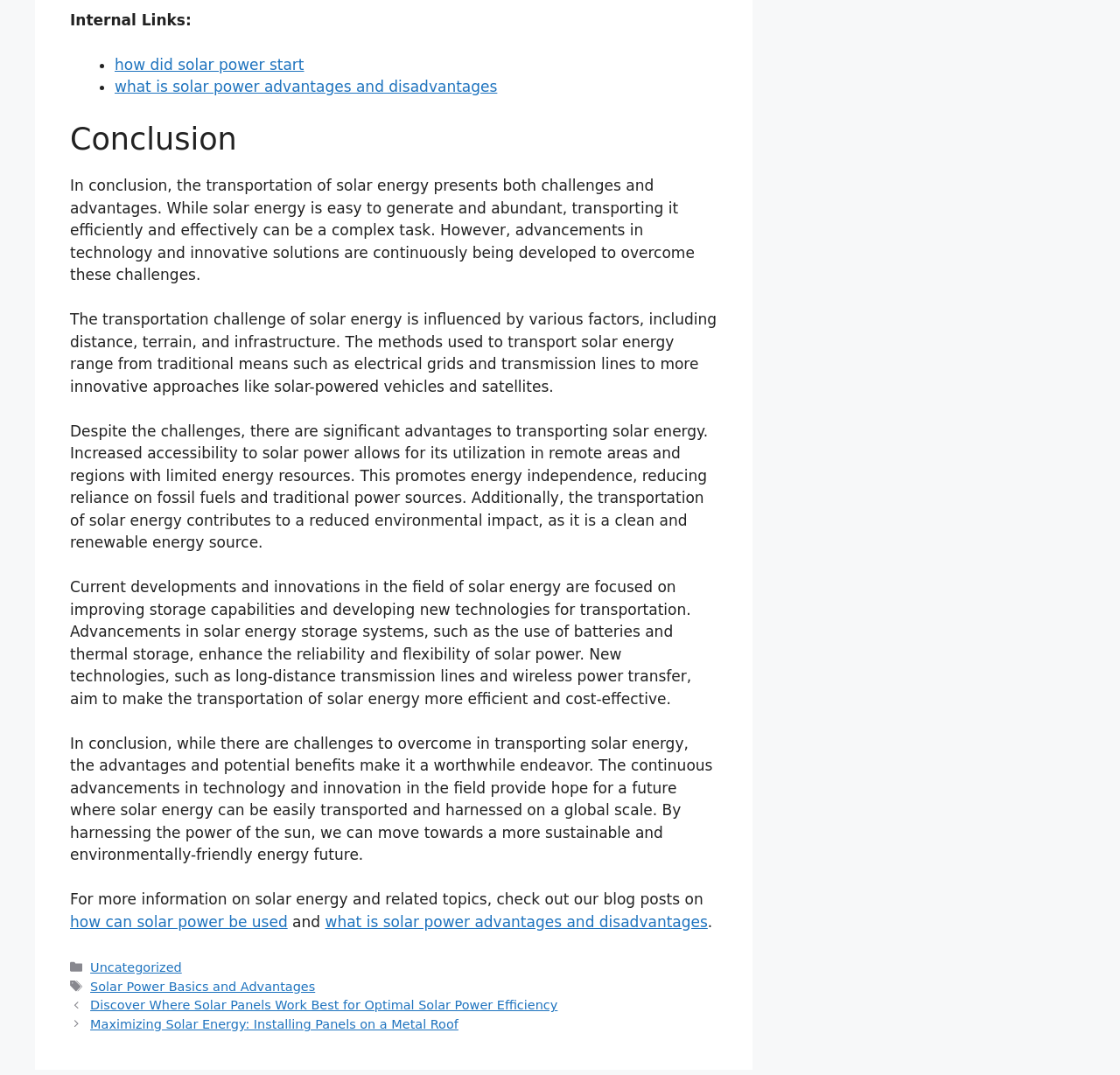Provide a single word or phrase to answer the given question: 
What is the benefit of increased accessibility to solar power?

Energy independence